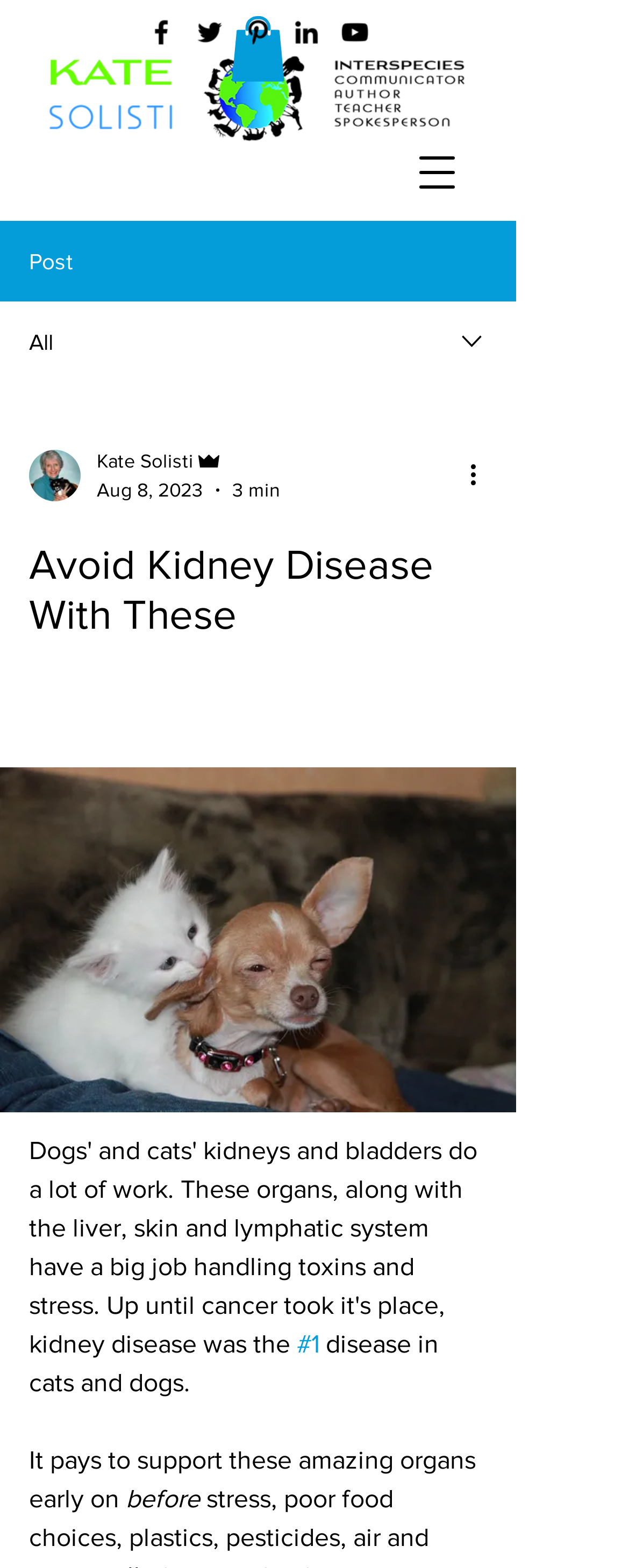Calculate the bounding box coordinates of the UI element given the description: "aria-label="twitter"".

[0.308, 0.01, 0.359, 0.031]